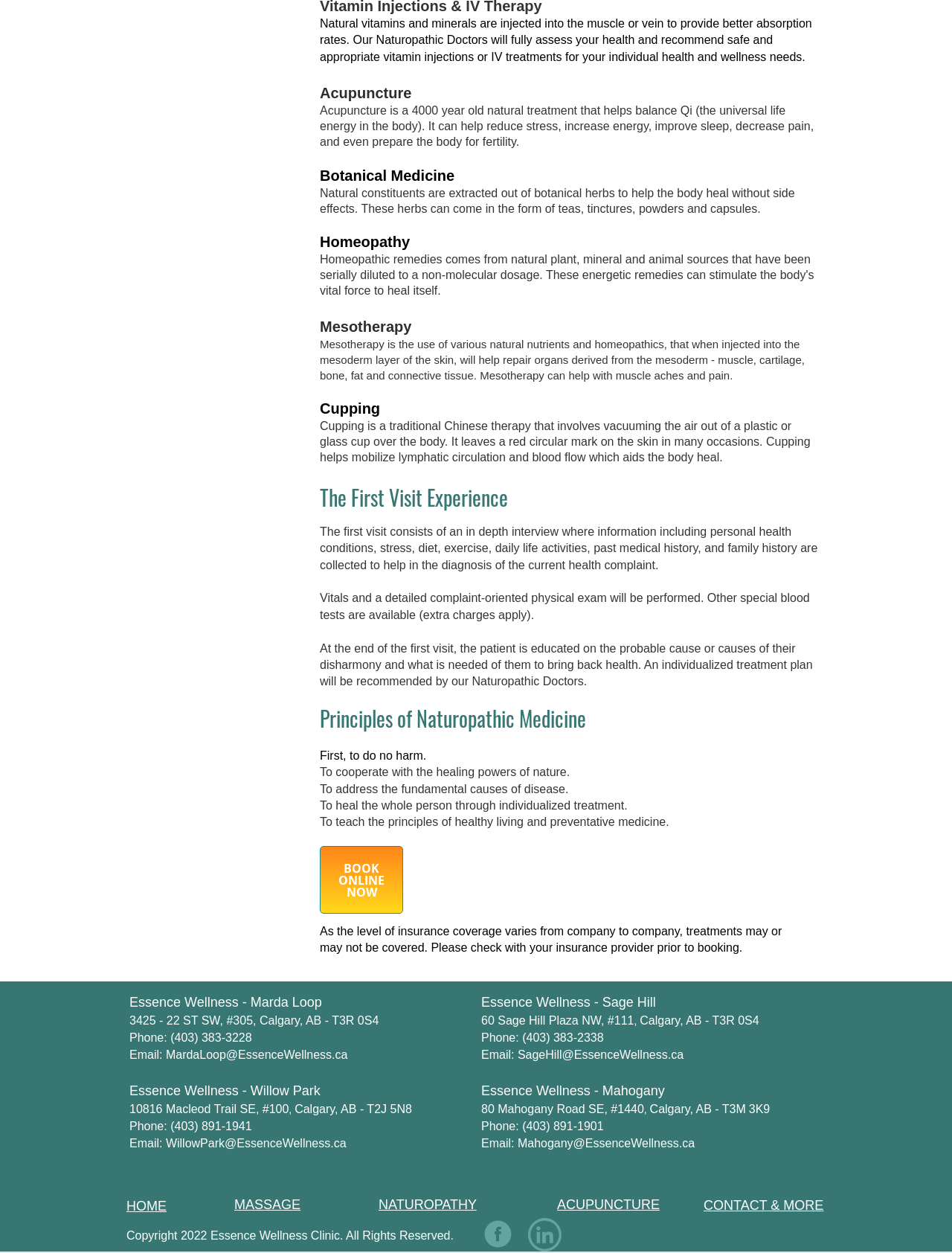Using the information from the screenshot, answer the following question thoroughly:
What is the purpose of the first visit to Essence Wellness Clinic?

According to the webpage, the first visit to Essence Wellness Clinic involves an in-depth interview, vitals, and a detailed physical exam to diagnose the patient's health complaint. The naturopathic doctor will then educate the patient on the probable cause of their disharmony and recommend an individualized treatment plan.